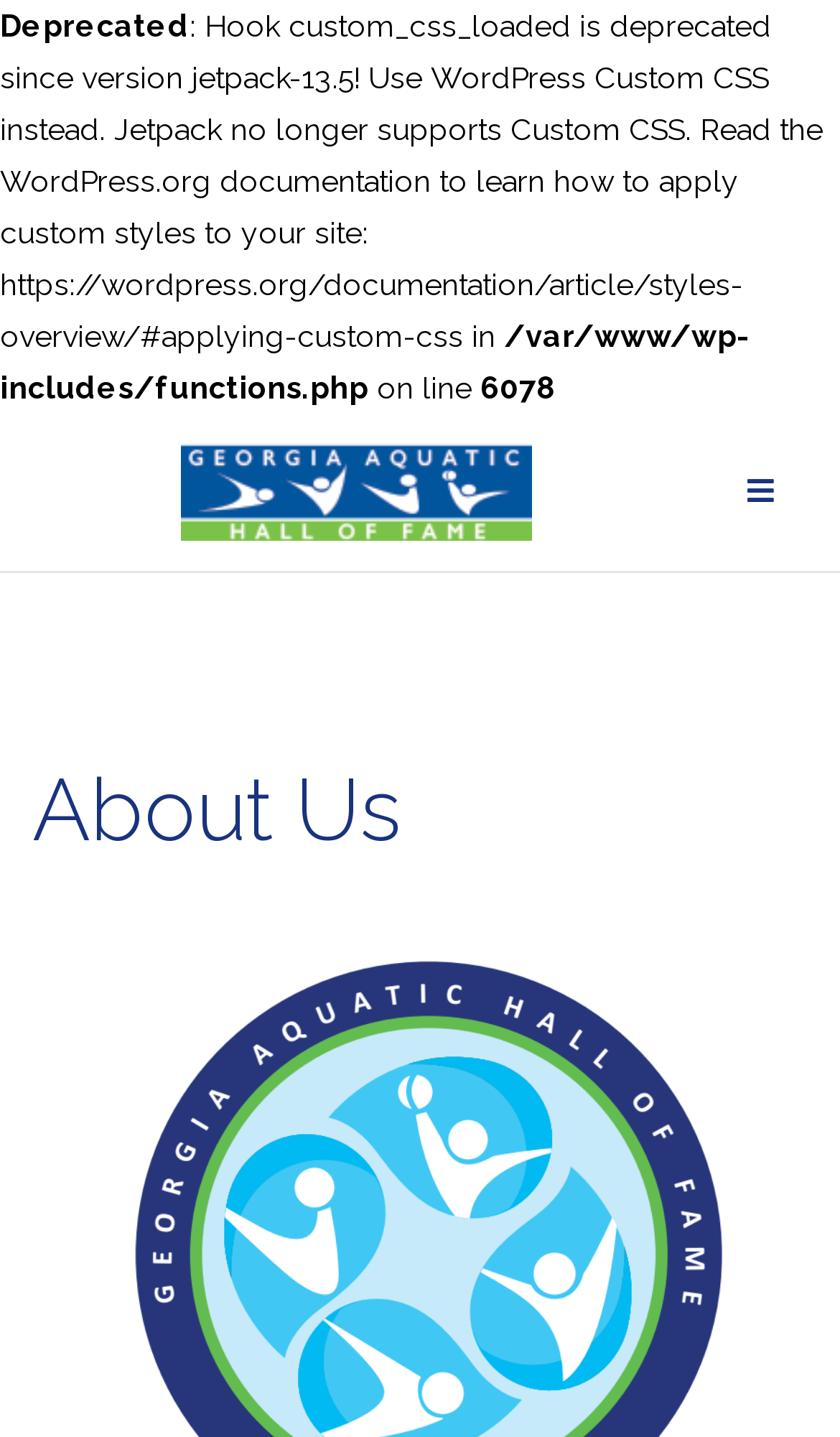What is the icon on the button?
From the image, provide a succinct answer in one word or a short phrase.

